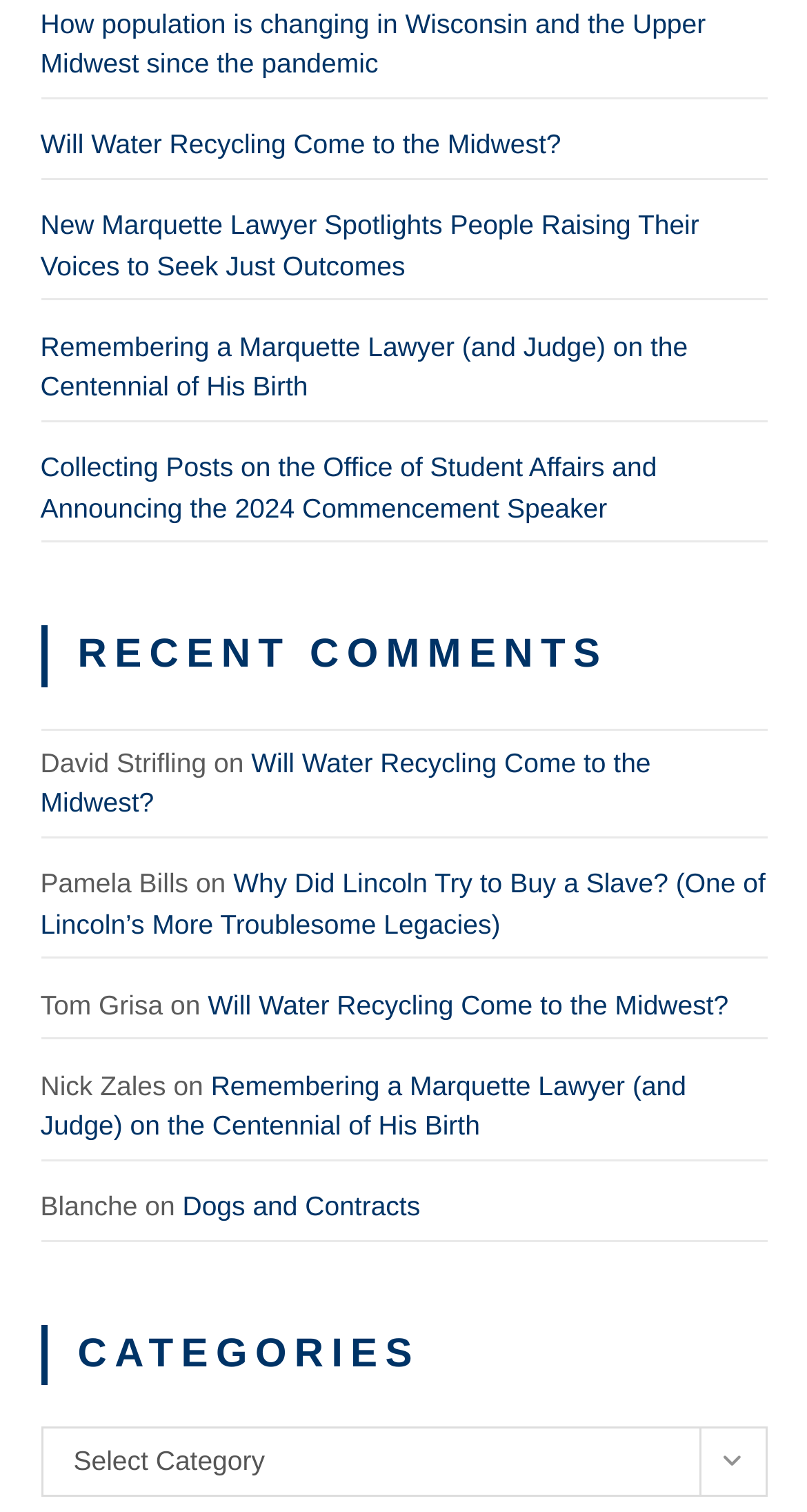Please provide the bounding box coordinates for the element that needs to be clicked to perform the instruction: "Read about Will Water Recycling Come to the Midwest?". The coordinates must consist of four float numbers between 0 and 1, formatted as [left, top, right, bottom].

[0.05, 0.085, 0.695, 0.106]